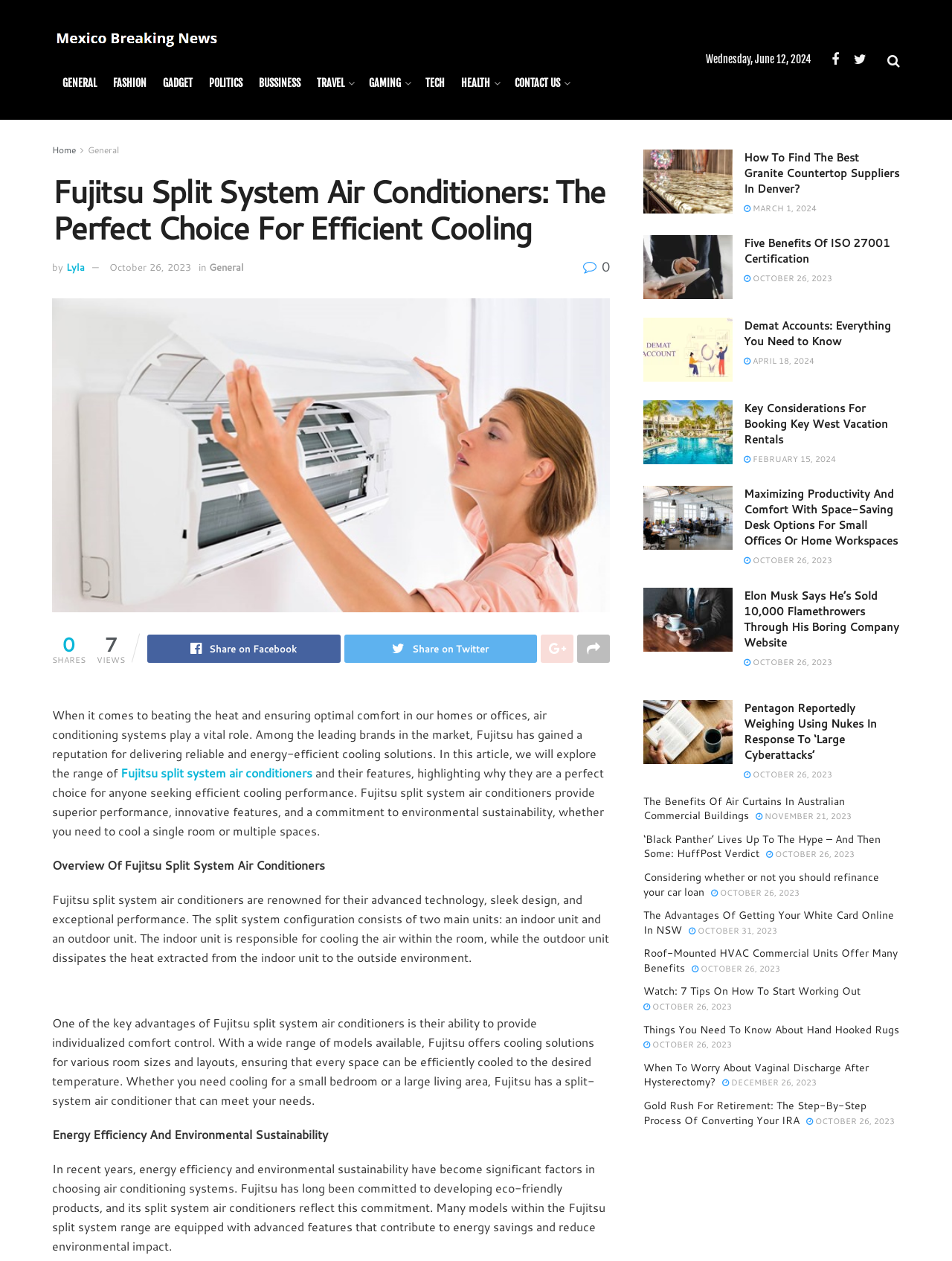Please provide the bounding box coordinates for the element that needs to be clicked to perform the instruction: "Click on the 'GENERAL' link". The coordinates must consist of four float numbers between 0 and 1, formatted as [left, top, right, bottom].

[0.066, 0.057, 0.102, 0.074]